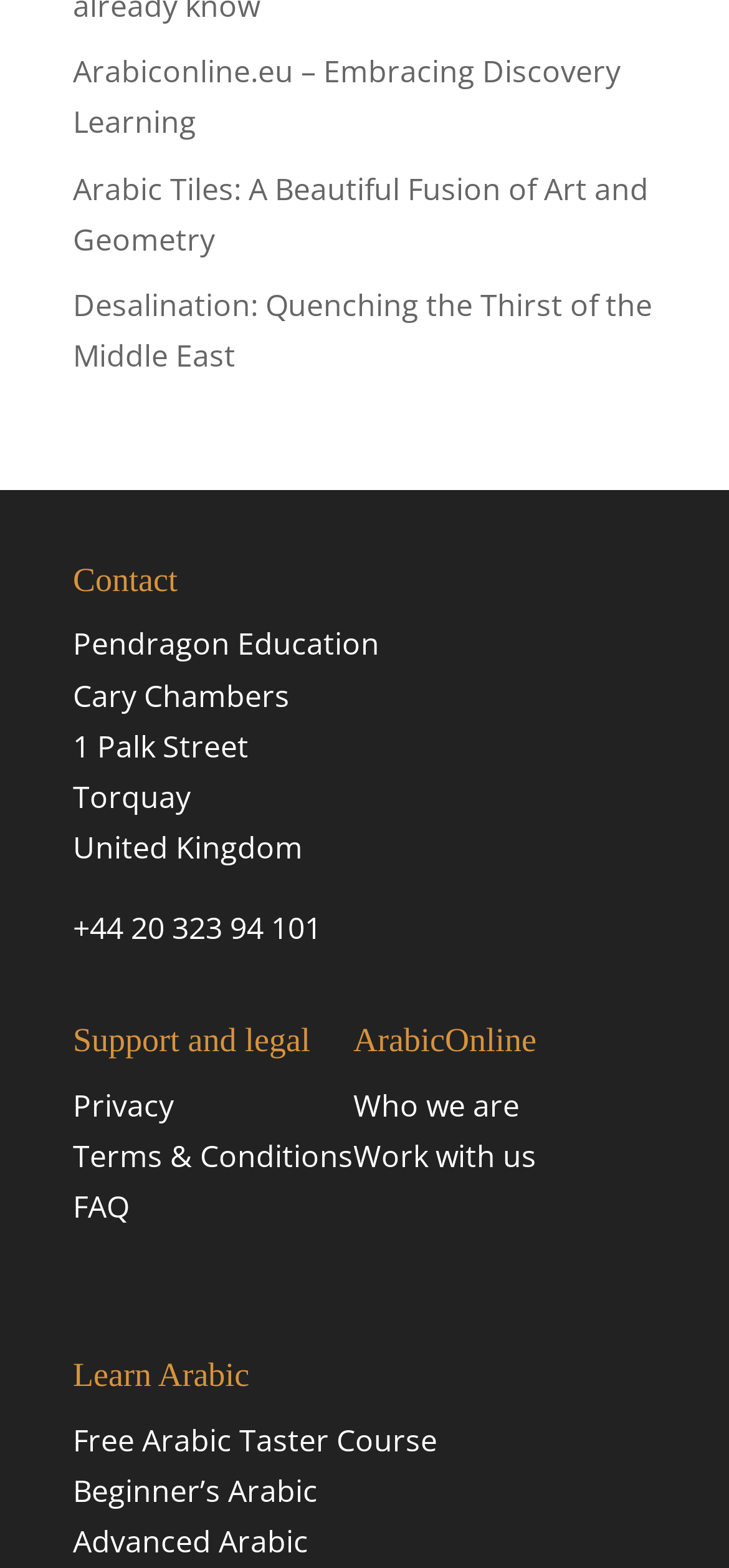Find the bounding box coordinates of the clickable area that will achieve the following instruction: "Visit Arabiconline.eu website".

[0.1, 0.032, 0.851, 0.091]